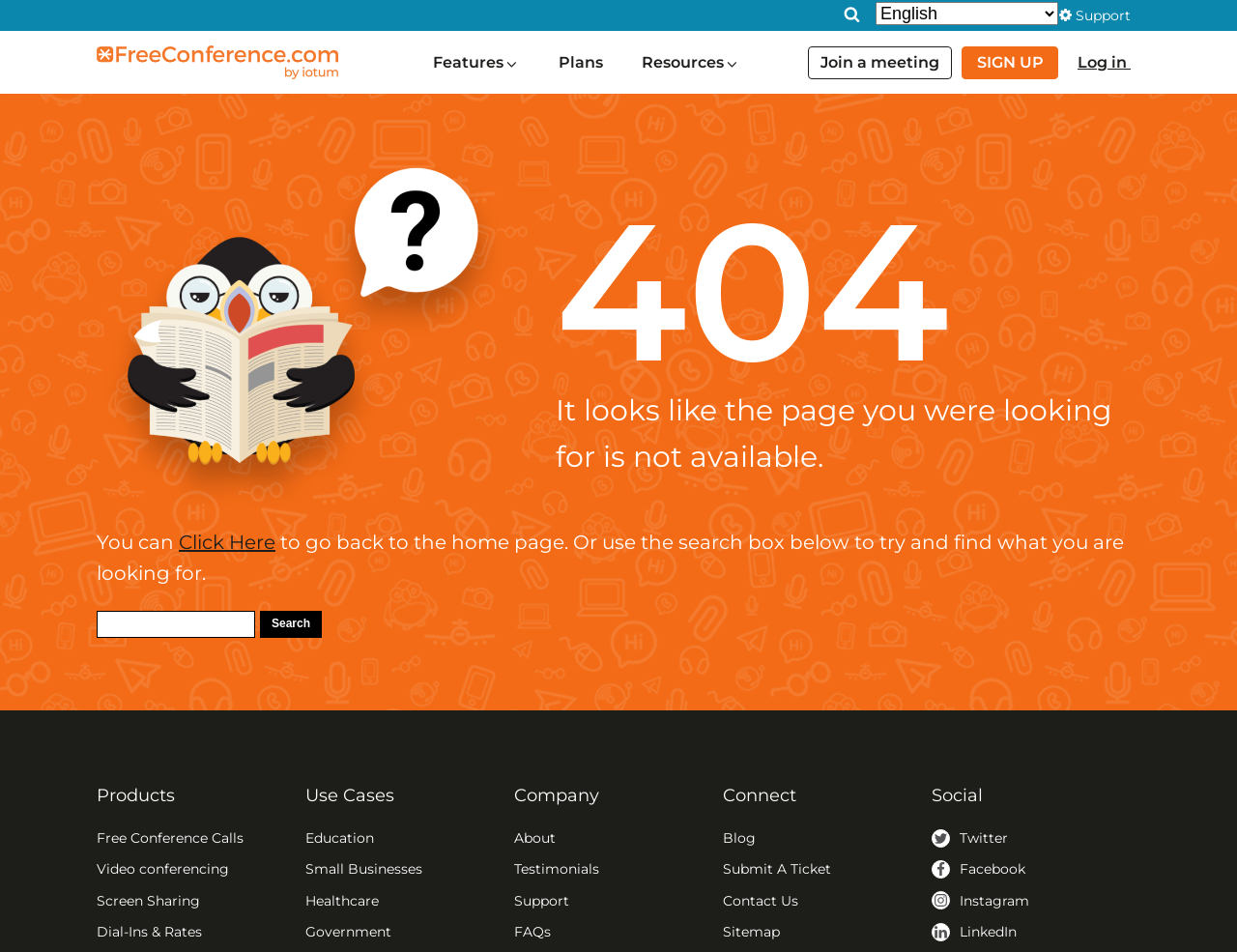Provide a brief response to the question using a single word or phrase: 
What social media platforms is the company on?

Twitter, Facebook, Instagram, LinkedIn